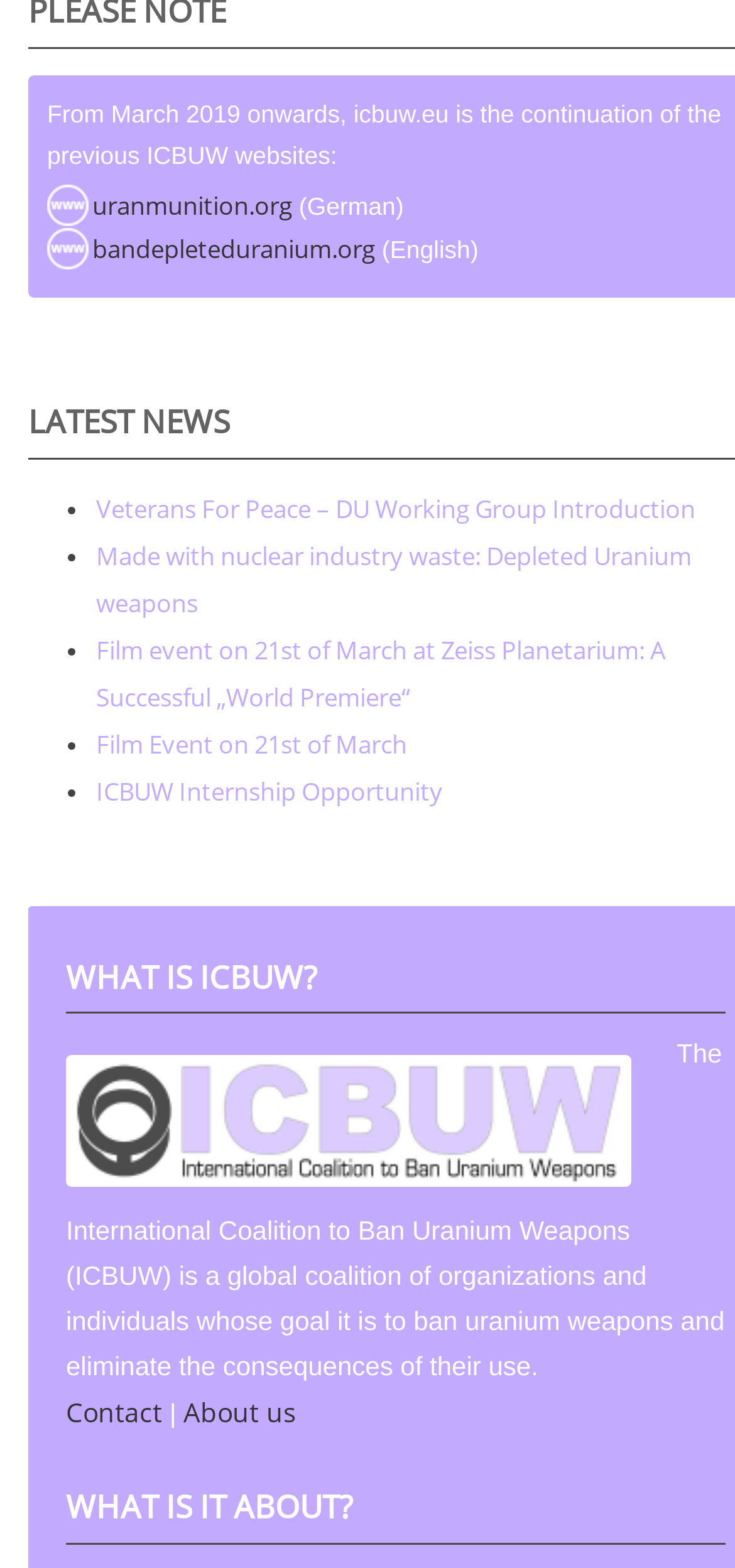What is the goal of ICBUW? Examine the screenshot and reply using just one word or a brief phrase.

Ban uranium weapons